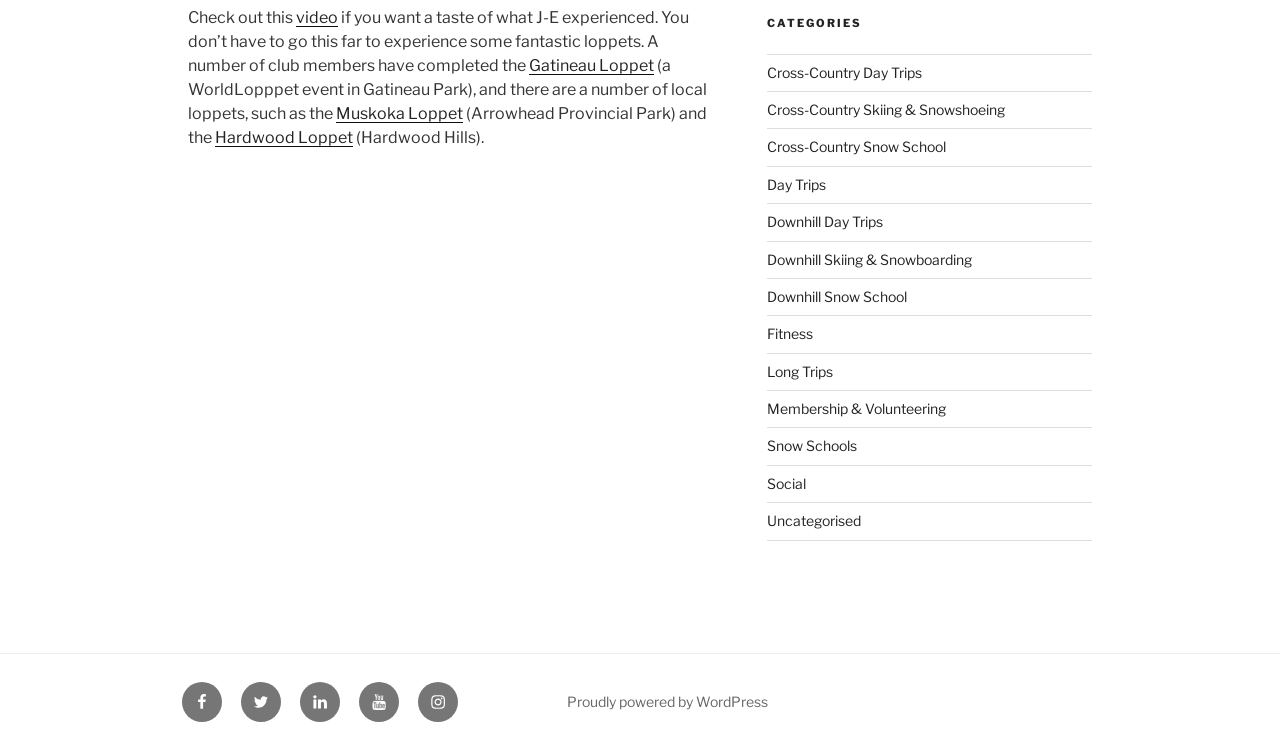Please identify the bounding box coordinates of the element on the webpage that should be clicked to follow this instruction: "Learn more about the Muskoka Loppet". The bounding box coordinates should be given as four float numbers between 0 and 1, formatted as [left, top, right, bottom].

[0.262, 0.138, 0.362, 0.164]